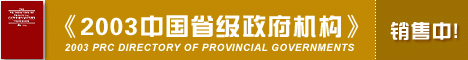Create an extensive caption that includes all significant details of the image.

The image features a prominent banner that reads "2003 PRC Directory of Provincial Governments" in both Chinese and English. The leadership of the People's Republic of China is denoted by an emblematic red and gold design, which underscores the official nature of the document. The title is framed by a bold, stylish layout, conveying a sense of authority and importance. This directory likely serves as a reference for the structure and contact information of provincial governments in China as of 2003, thus highlighting its relevance for administrative, research, or governmental purposes. The phrase "销售中!" (translated as "On Sale!") suggests that the directory is available for purchase, further emphasizing its practicality as a resource.